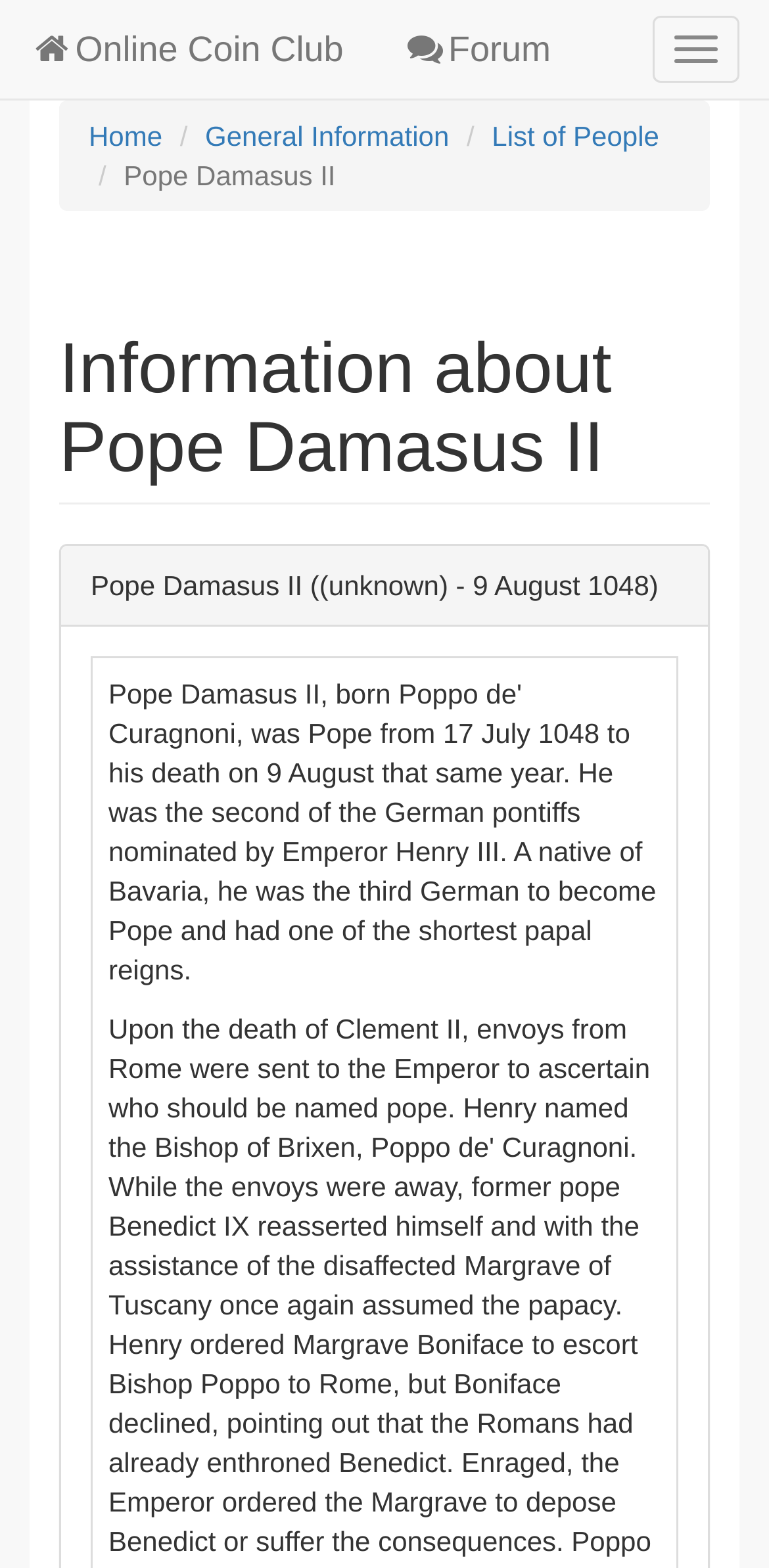Please answer the following question using a single word or phrase: 
What is the name of the pope?

Pope Damasus II